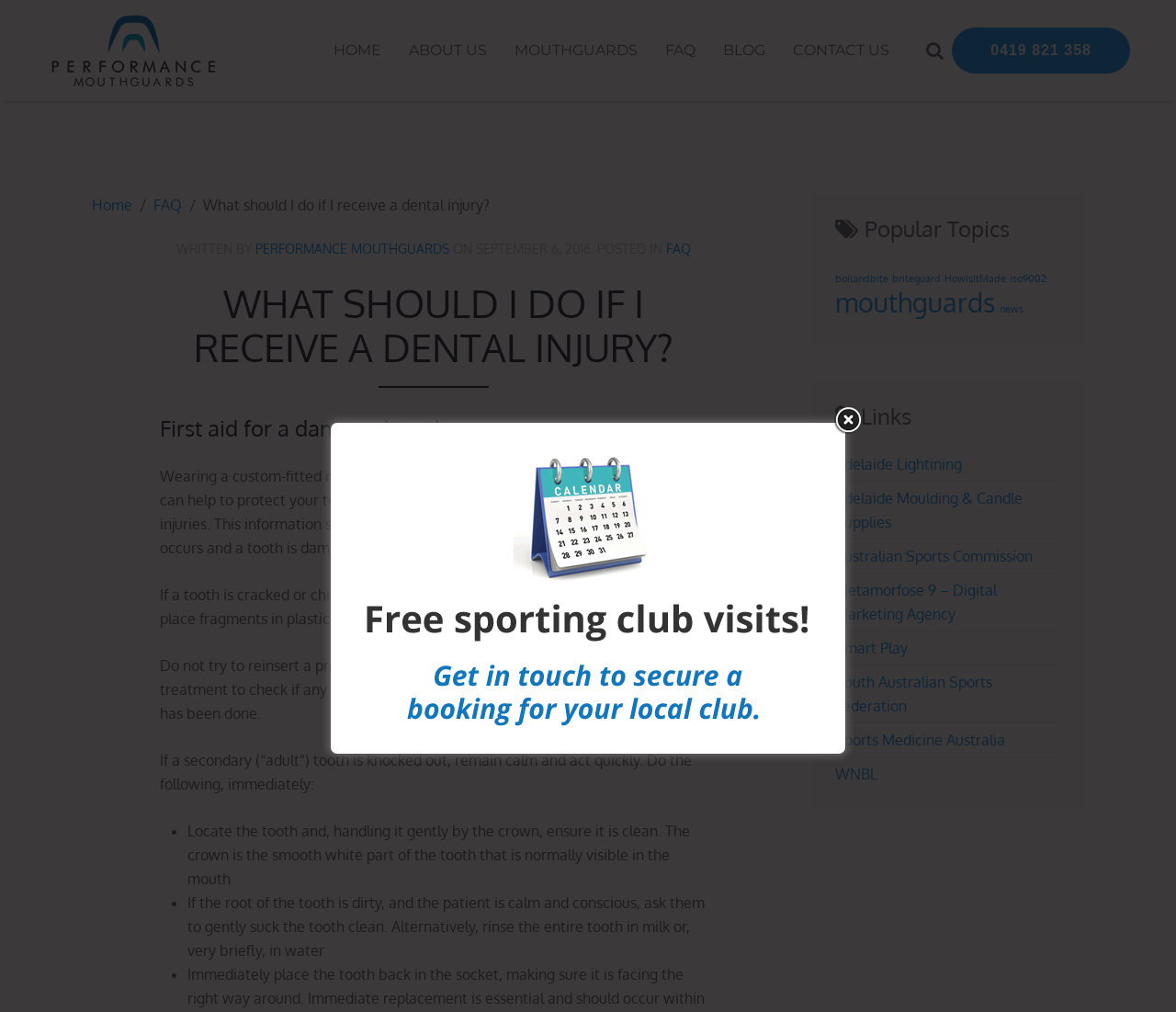What is the purpose of wearing a custom-fitted mouthguard?
Kindly offer a comprehensive and detailed response to the question.

According to the webpage, wearing a custom-fitted mouthguard when training and playing in contact sports can help to protect your teeth against painful and potentially expensive dental injuries.